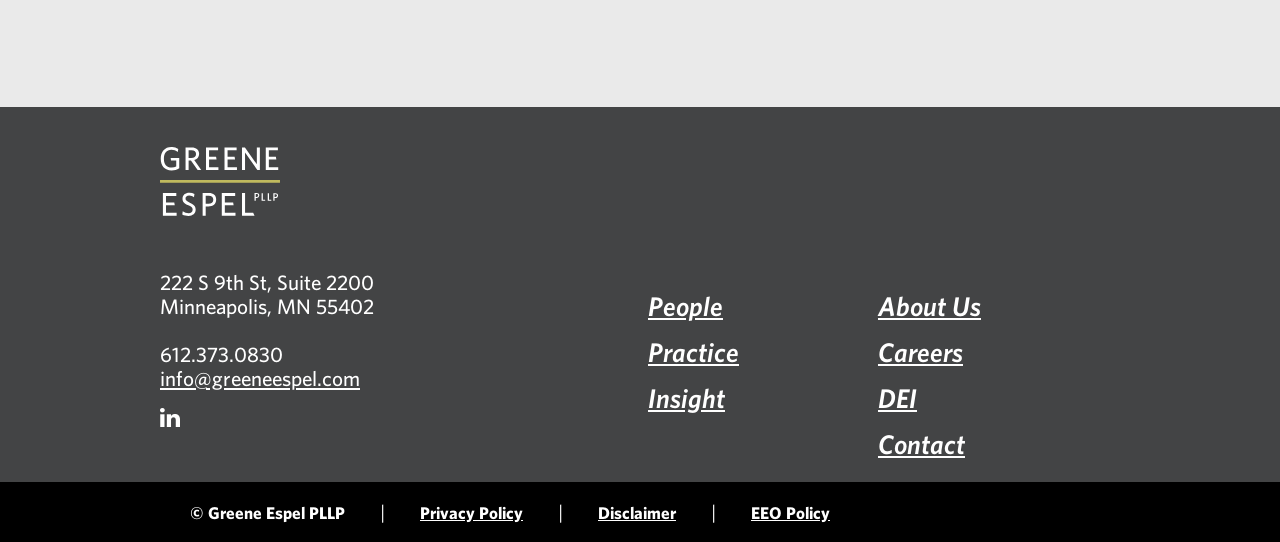Determine the bounding box coordinates for the area you should click to complete the following instruction: "Contact the firm".

[0.686, 0.79, 0.754, 0.847]